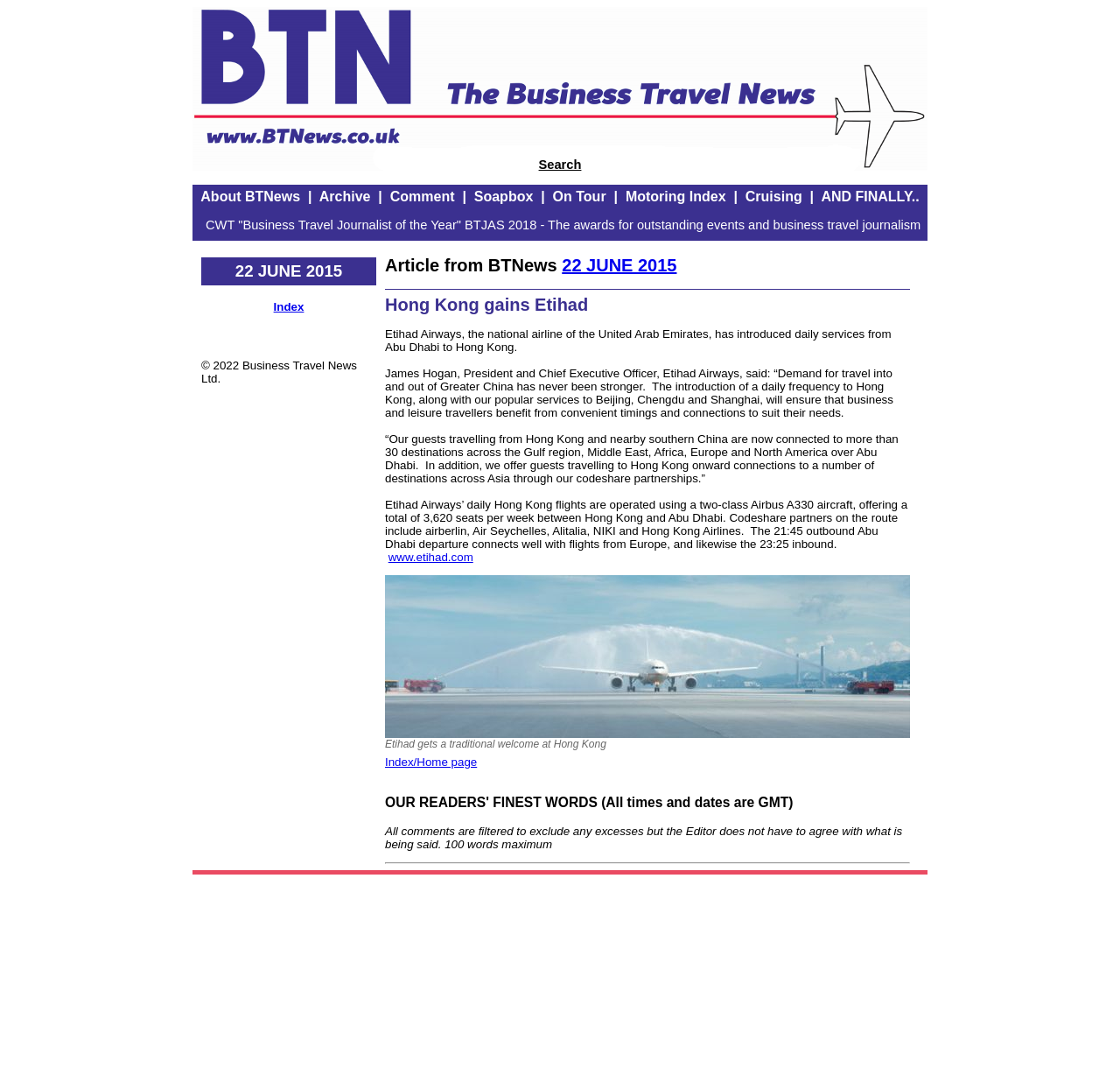What is the date of the article mentioned on the website?
Provide a detailed answer to the question using information from the image.

The article is dated 22 JUNE 2015, which is mentioned at the top of the article and also in the heading 'Article from BTNews 22 JUNE 2015'.